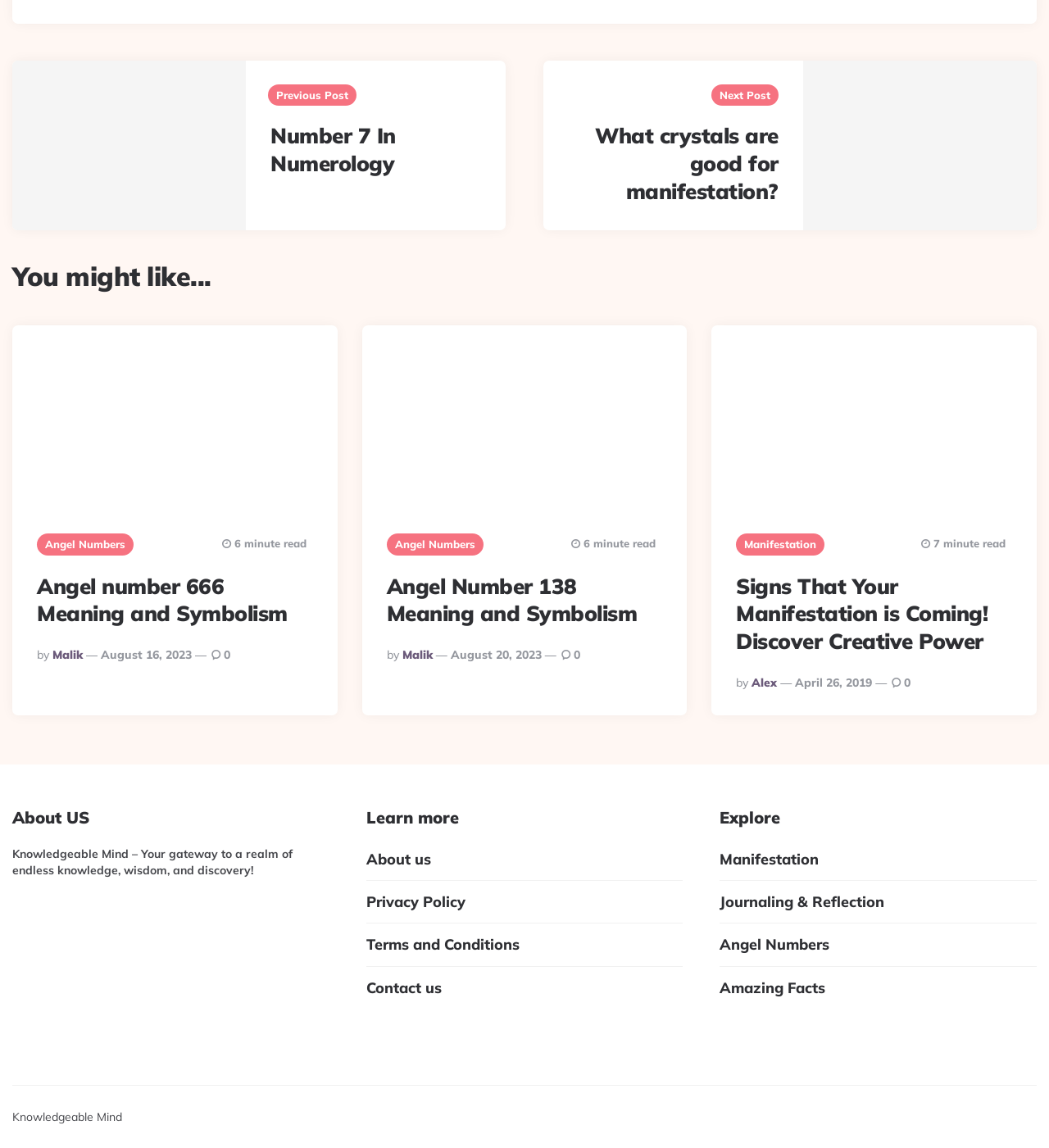Determine the bounding box coordinates of the clickable element to complete this instruction: "Read the 'What crystals are good for manifestation?' article". Provide the coordinates in the format of four float numbers between 0 and 1, [left, top, right, bottom].

[0.541, 0.107, 0.742, 0.179]